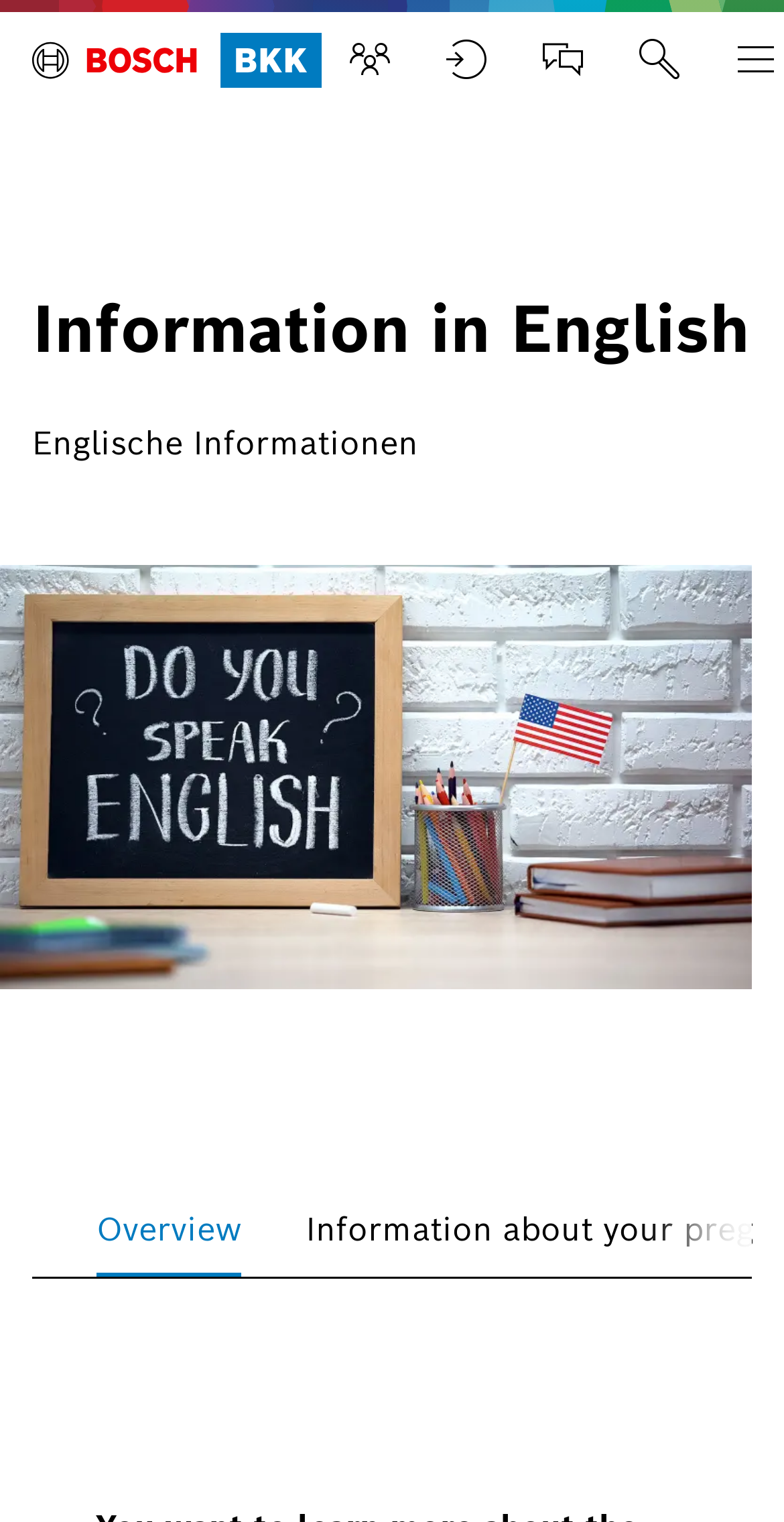How many tabs are available in the tablist?
Can you provide an in-depth and detailed response to the question?

The tablist has only one tab, which is 'Overview', and it is selected by default.